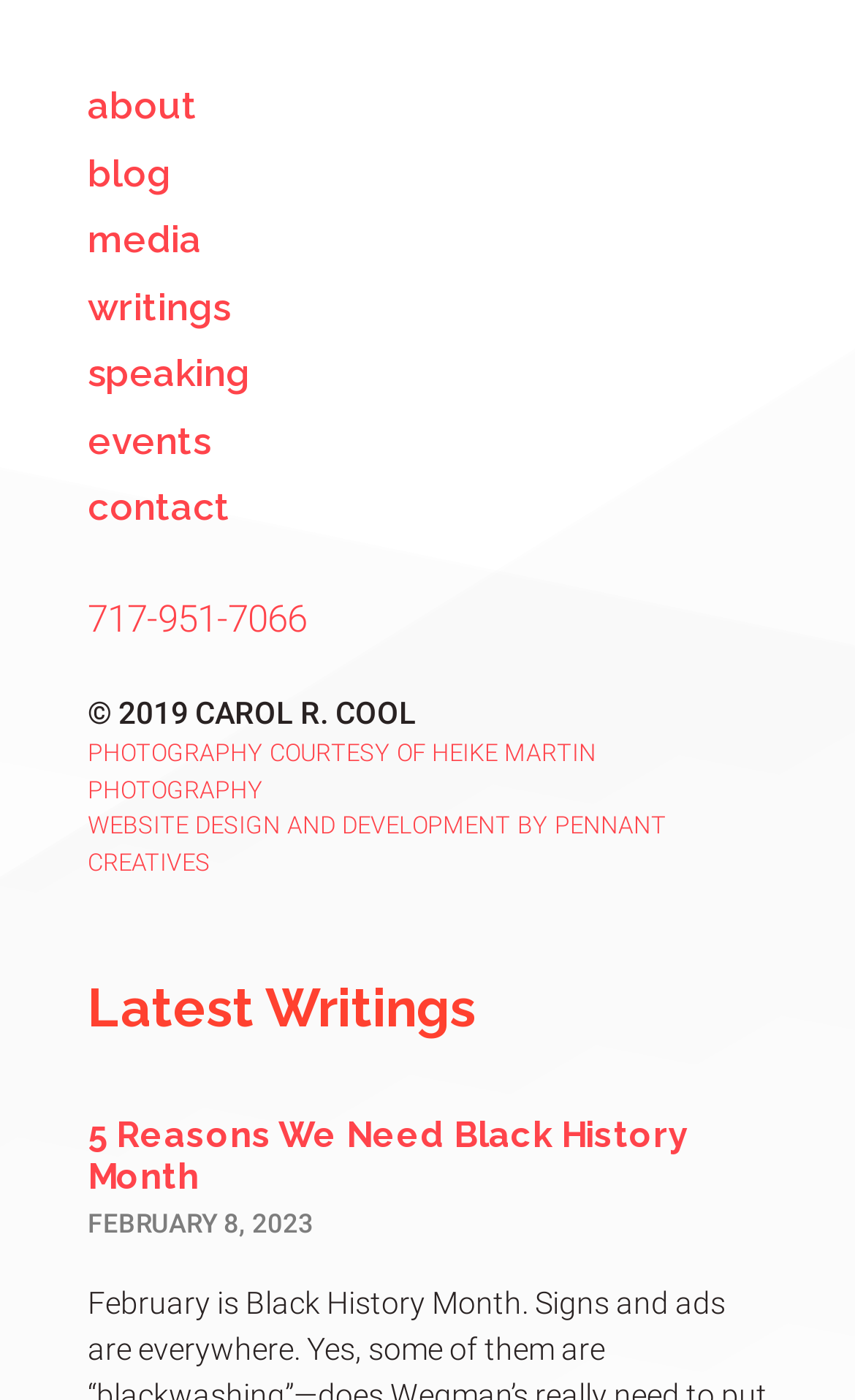Can you find the bounding box coordinates for the element to click on to achieve the instruction: "read latest writings"?

[0.103, 0.693, 0.897, 0.749]